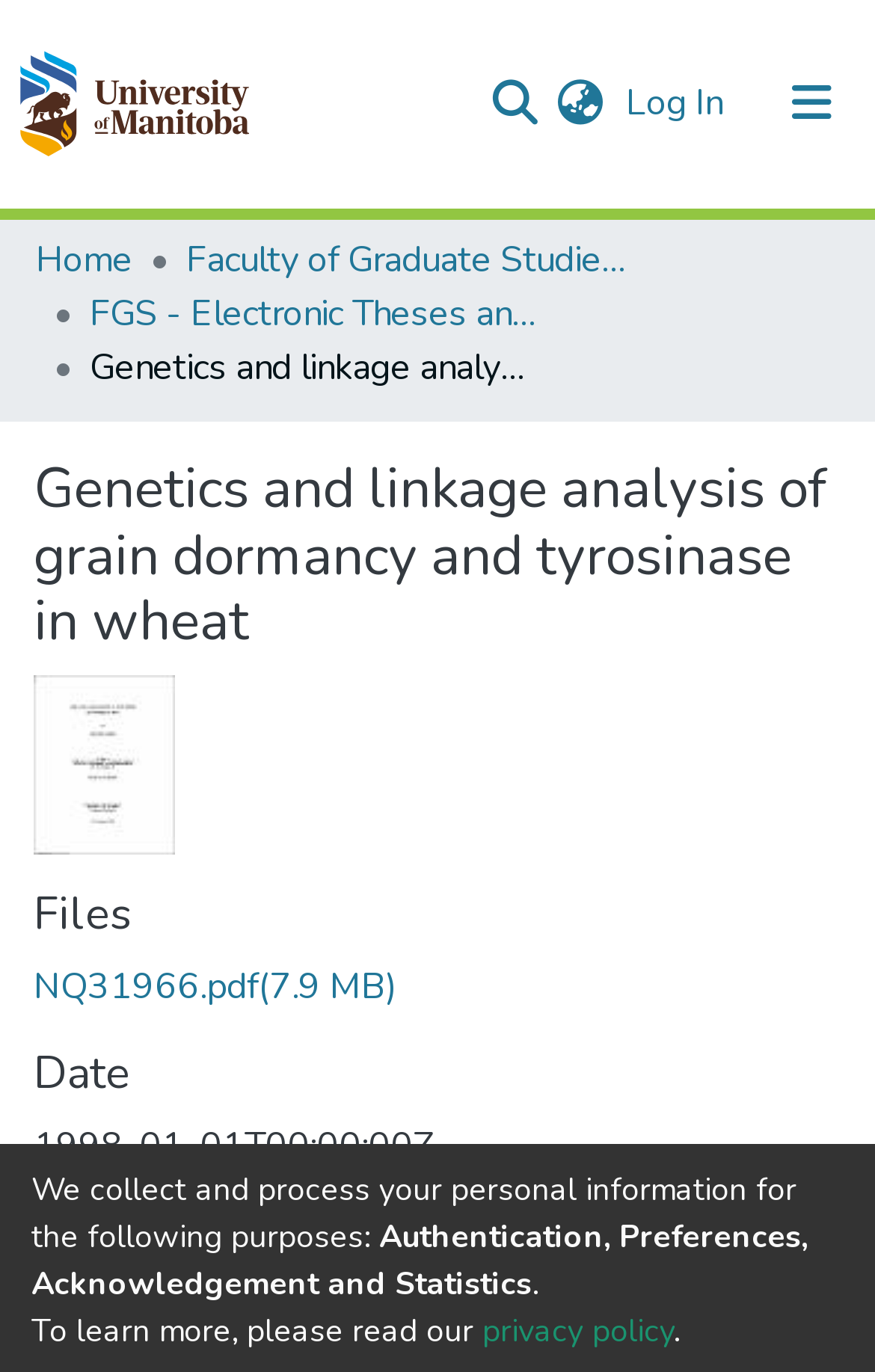Respond with a single word or phrase for the following question: 
What is the name of the repository?

Repository logo